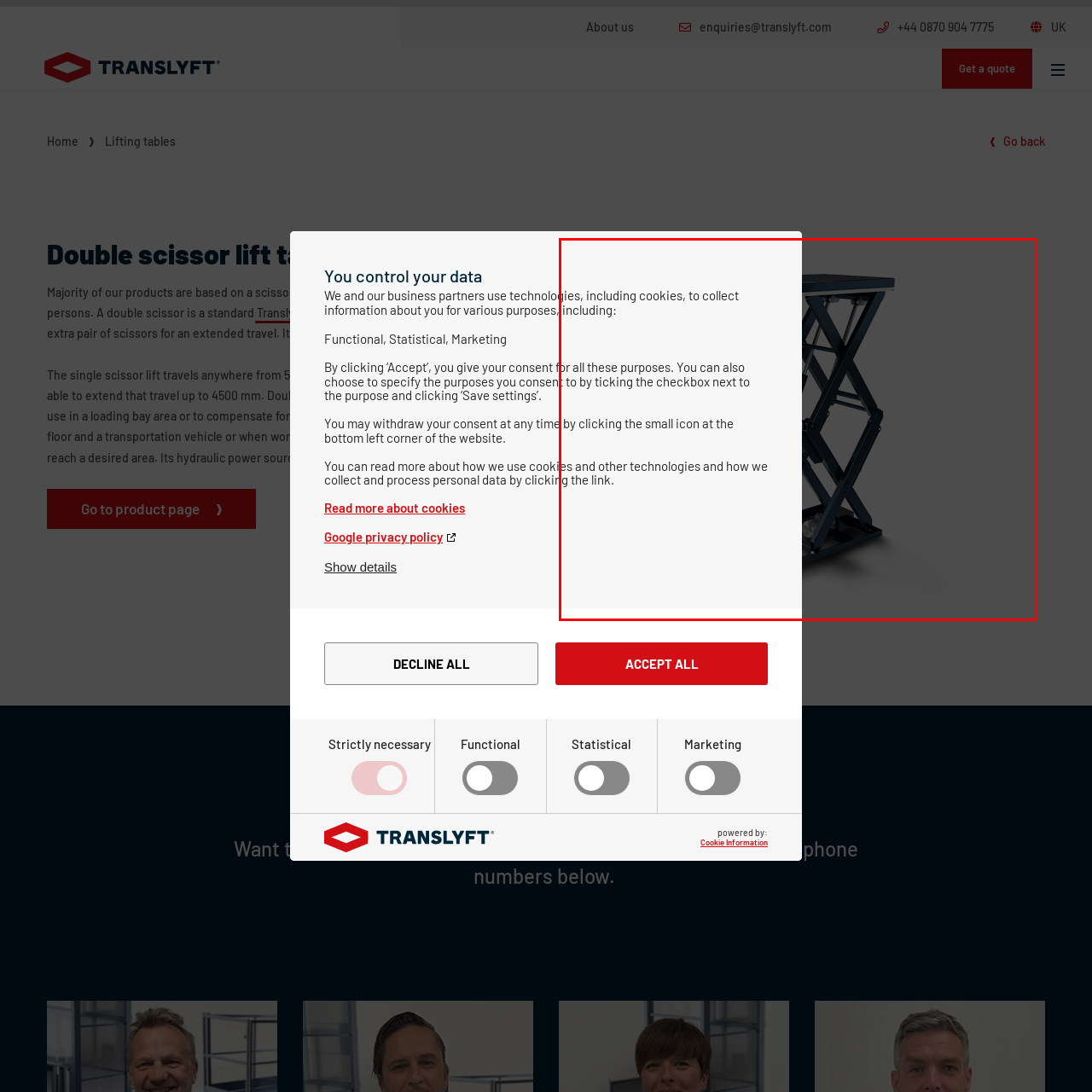What is the purpose of the scissor lift?
Analyze the image surrounded by the red bounding box and answer the question in detail.

The caption explains that the scissor lift is designed for elevating objects and personnel, making it a versatile lifting mechanism for various industrial applications.